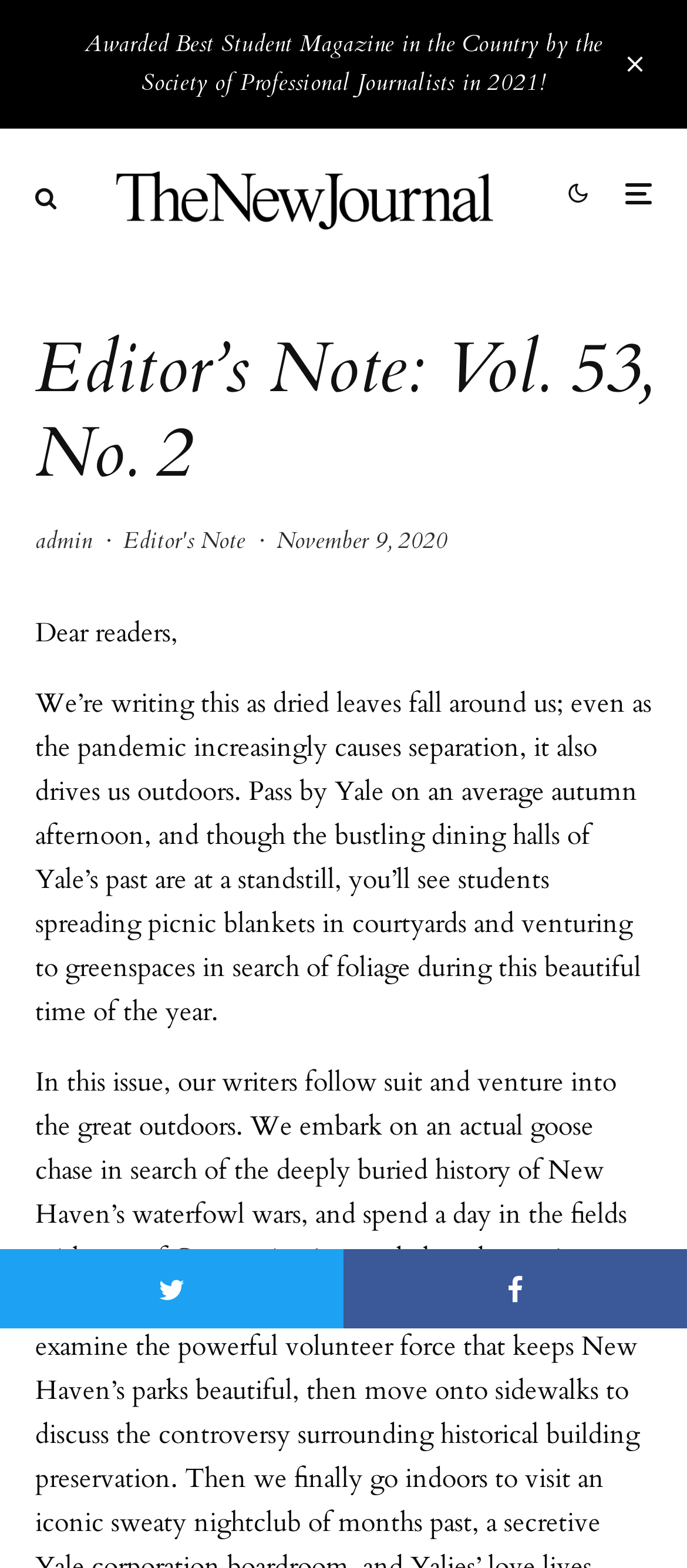Determine the heading of the webpage and extract its text content.

Editor’s Note: Vol. 53, No. 2